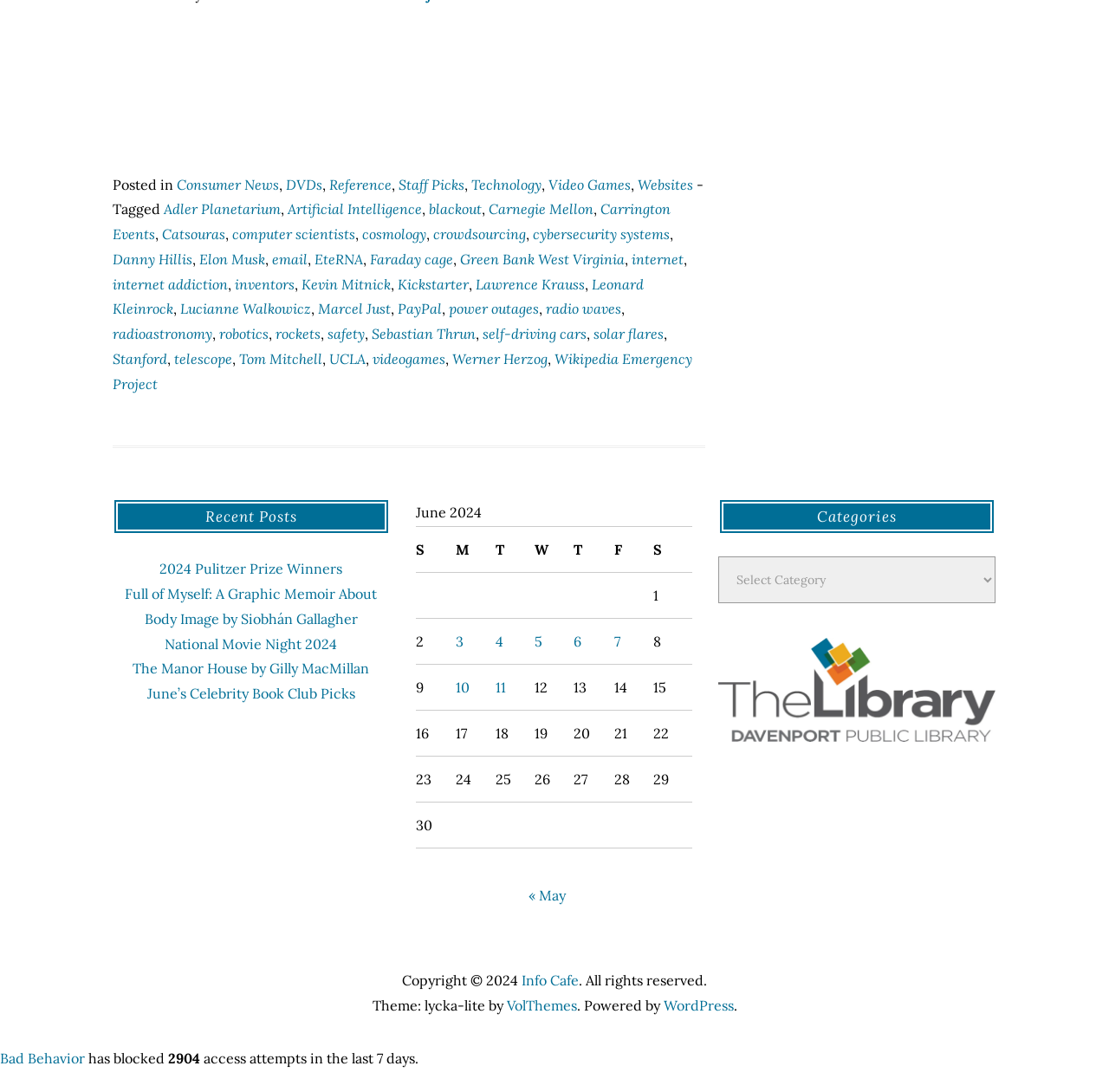Identify the bounding box coordinates necessary to click and complete the given instruction: "Click on the 'Consumer News' link".

[0.159, 0.161, 0.252, 0.177]